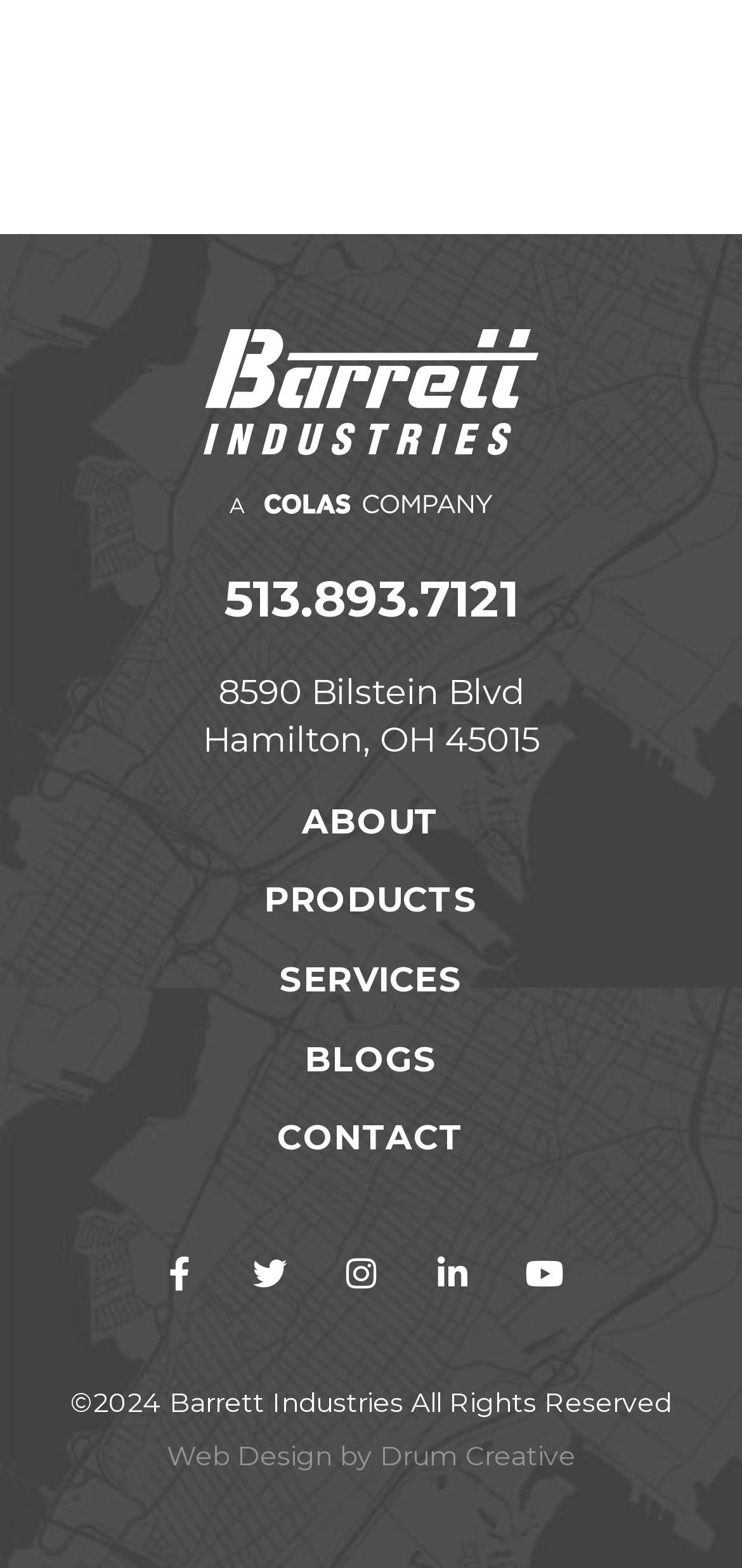Please identify the bounding box coordinates of the element's region that needs to be clicked to fulfill the following instruction: "Go to Car Wars". The bounding box coordinates should consist of four float numbers between 0 and 1, i.e., [left, top, right, bottom].

None